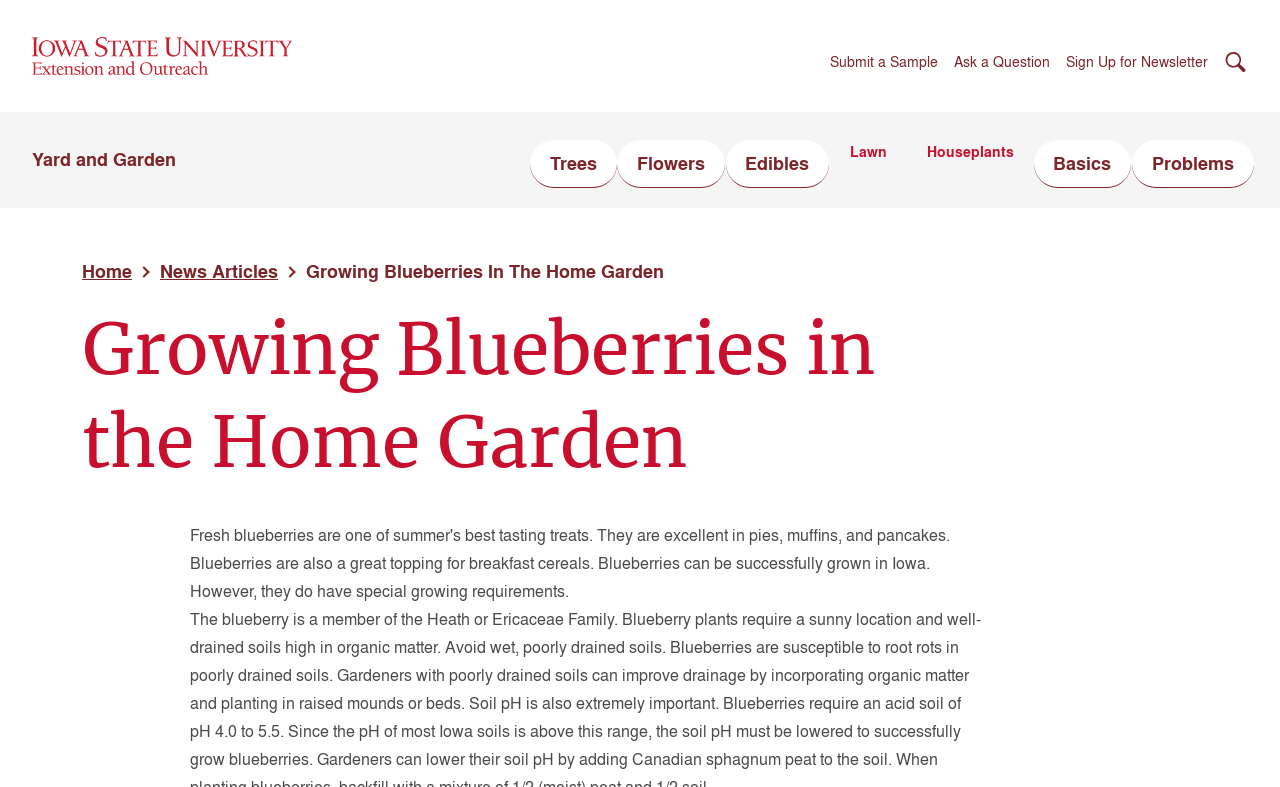Identify the bounding box coordinates of the region that needs to be clicked to carry out this instruction: "Click the Iowa State University Extension and Outreach link". Provide these coordinates as four float numbers ranging from 0 to 1, i.e., [left, top, right, bottom].

[0.025, 0.047, 0.228, 0.095]